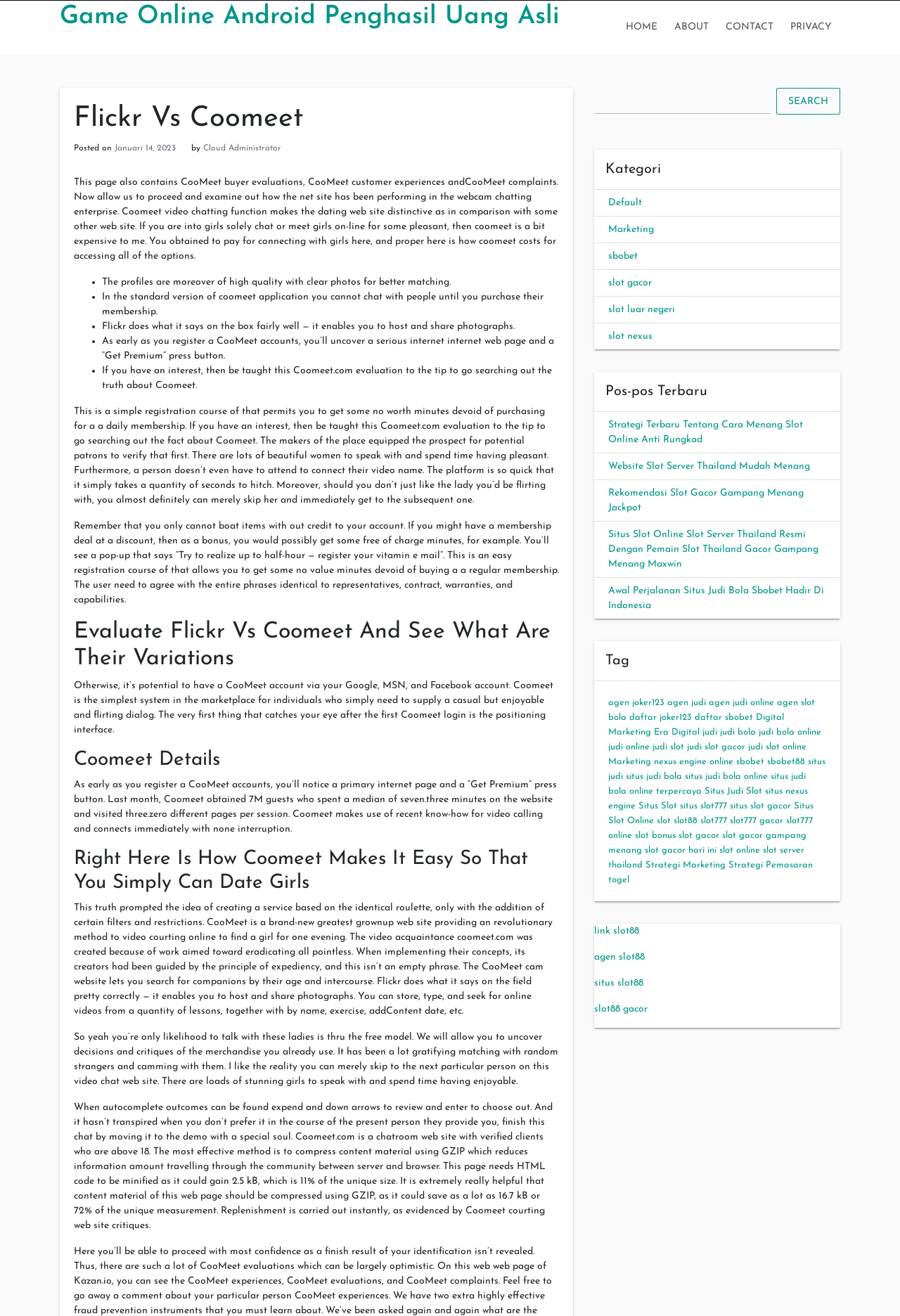Provide your answer in a single word or phrase: 
How does Coomeet's video calling feature work?

Immediately connects users